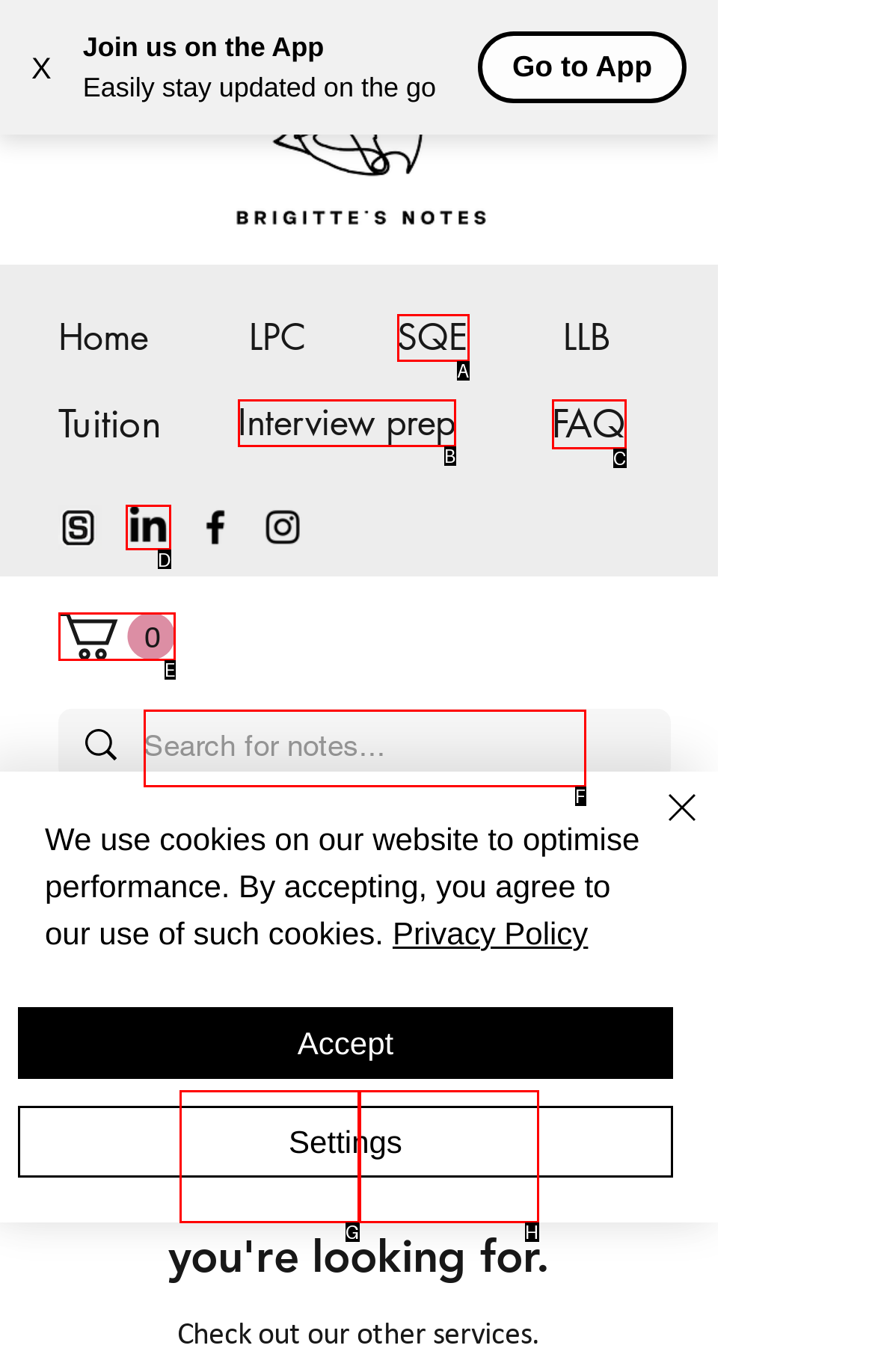Find the option that matches this description: Homocysteine
Provide the matching option's letter directly.

None